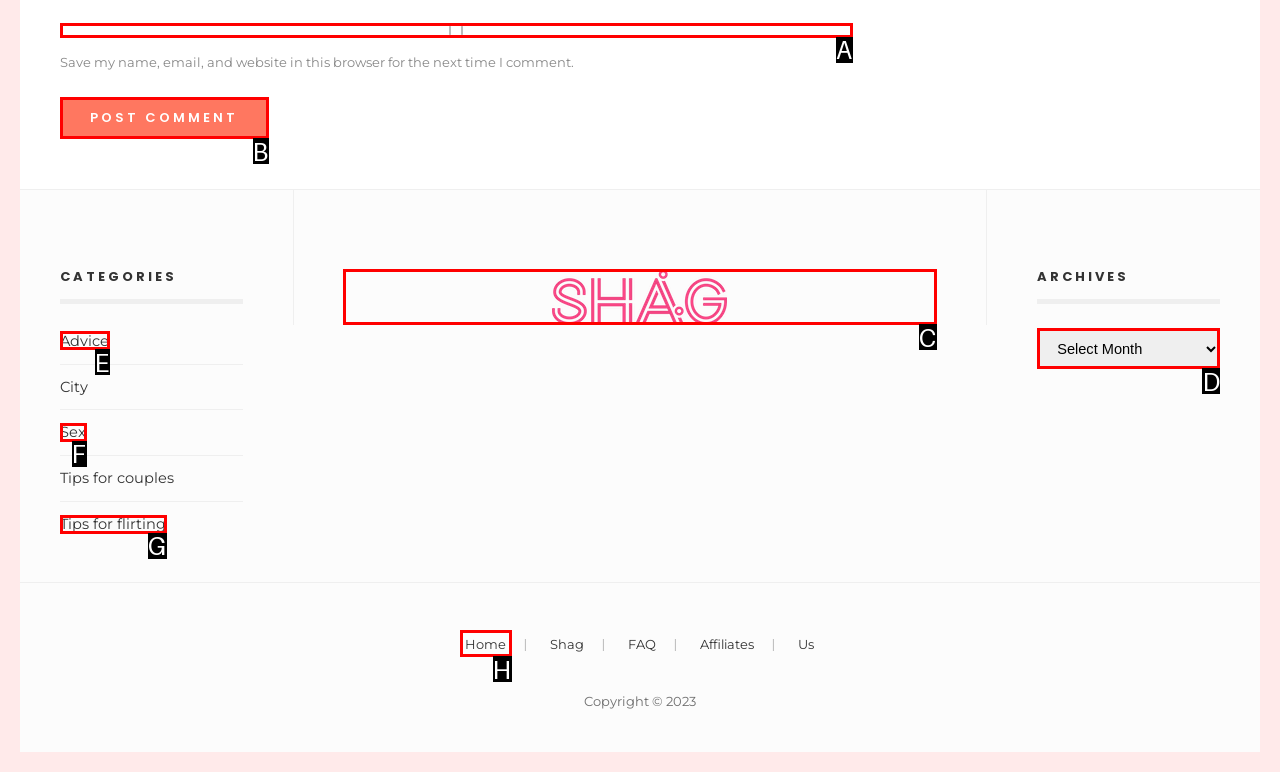Identify the correct UI element to click to follow this instruction: Check the checkbox to save your name and email
Respond with the letter of the appropriate choice from the displayed options.

A